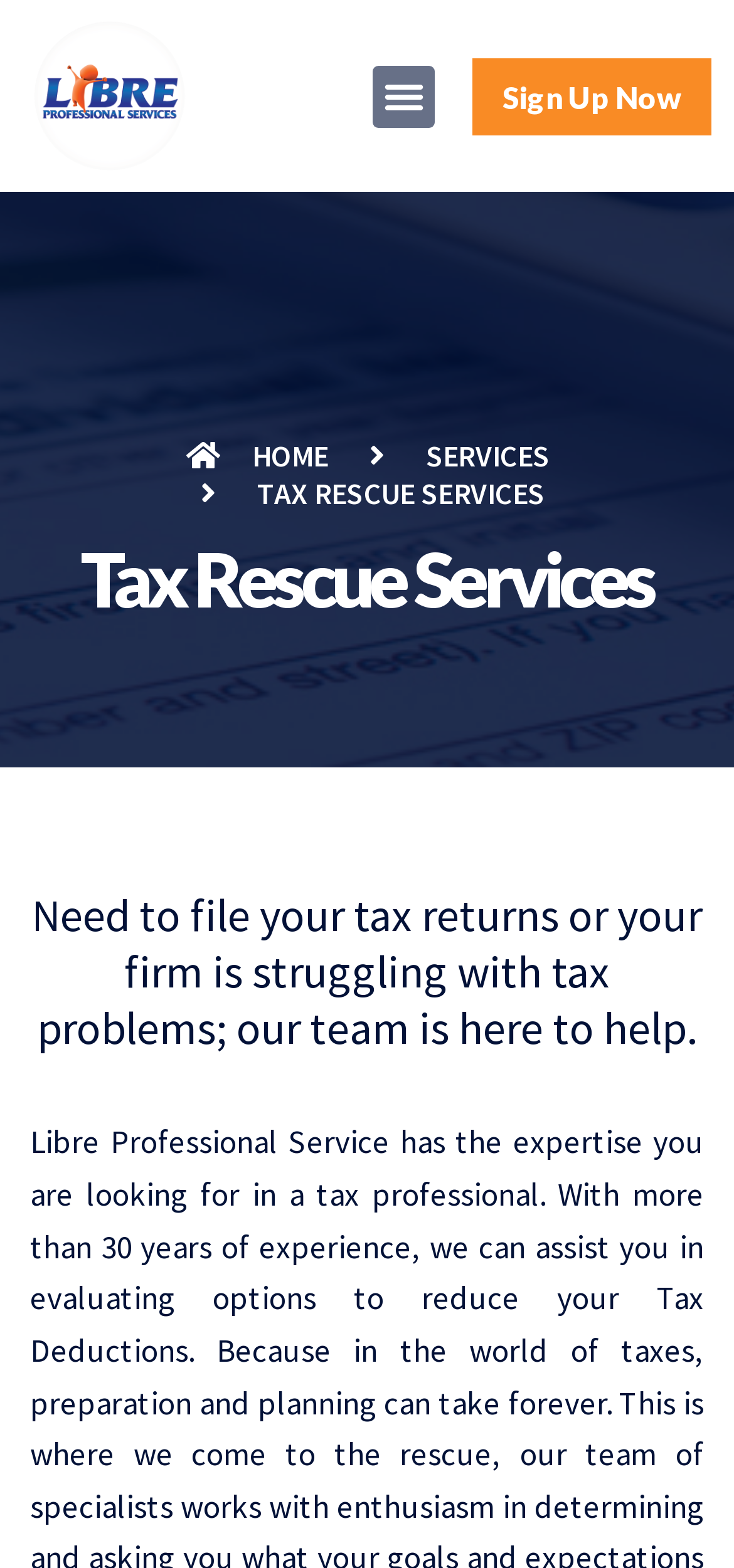Give a comprehensive overview of the webpage, including key elements.

The webpage is about Tax Rescue Services provided by Libre Professional Services. At the top right corner, there is a "Menu Toggle" button and a "Sign Up Now" button. Below these buttons, there is a navigation menu with three options: "HOME", "SERVICES", and "TAX RESCUE SERVICES". 

The main heading "Tax Rescue Services" is centered at the top of the page. Below the heading, there is a paragraph of text that describes the services offered, stating that the team can help with filing tax returns or resolving tax problems.